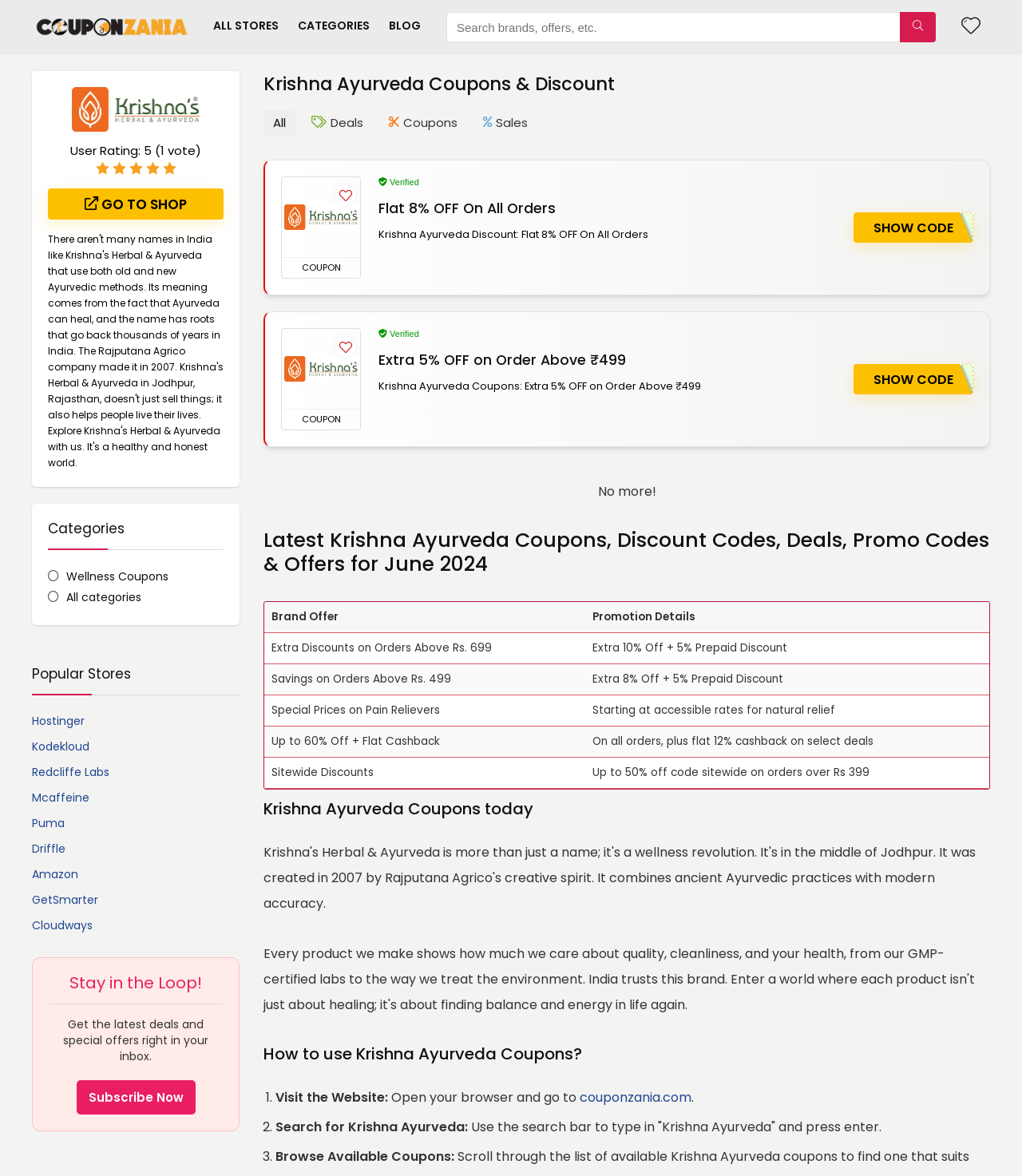Determine the main heading text of the webpage.

Krishna Ayurveda Coupons & Discount